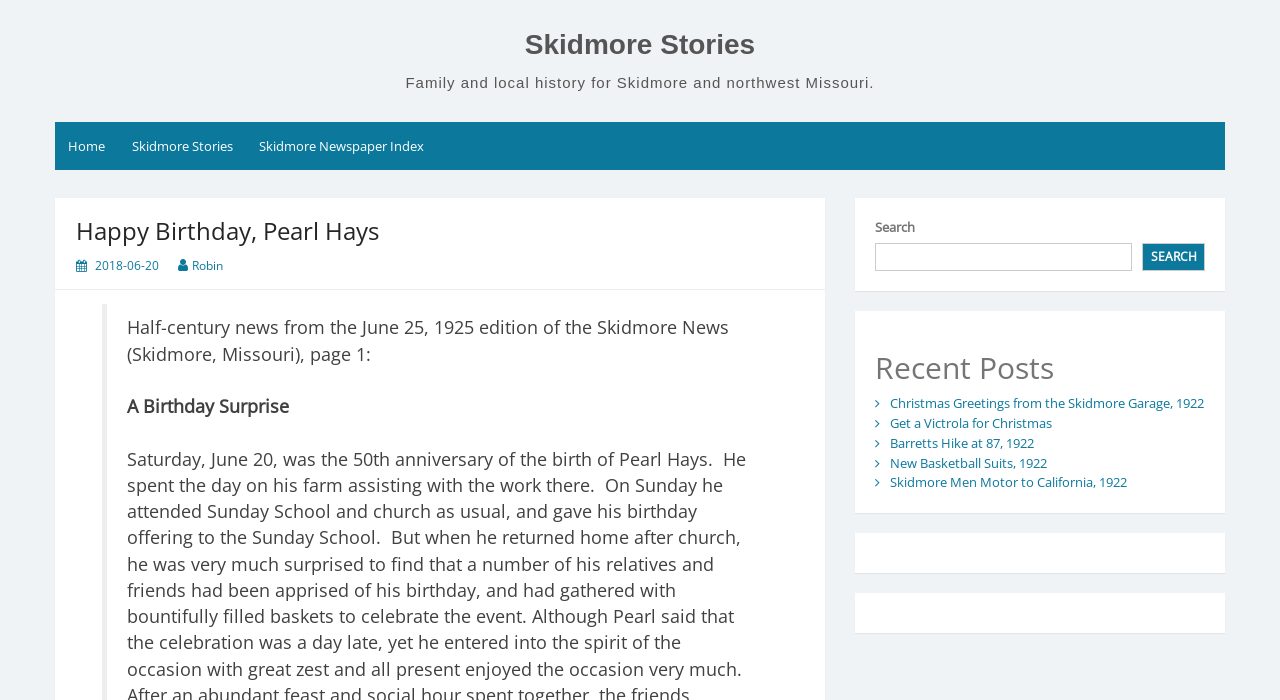Write a detailed summary of the webpage.

The webpage is about Skidmore Stories, a website focused on family and local history for Skidmore and northwest Missouri. At the top, there is a heading "Skidmore Stories" with a link to the same name. Below it, there is a brief description of the website's purpose.

On the left side, there are navigation links, including "Home", "Skidmore Stories", and "Skidmore Newspaper Index". The main content area is divided into two sections. The top section has a heading "Happy Birthday, Pearl Hays" with a link to the date "2018-06-20" and another link to the author "Robin". Below this, there is a paragraph describing half-century news from the June 25, 1925 edition of the Skidmore News, followed by a subheading "A Birthday Surprise".

On the right side, there is a search box with a button labeled "Search". Below it, there is a heading "Recent Posts" with a list of links to various articles, including "Christmas Greetings from the Skidmore Garage, 1922", "Get a Victrola for Christmas", and others. These links are arranged vertically, with the most recent posts at the top.